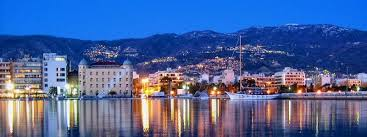What is the feature that rises gracefully in the backdrop?
Give a detailed and exhaustive answer to the question.

The caption describes the softly illuminated hills rising gracefully in the backdrop, creating a serene ambiance in the image.